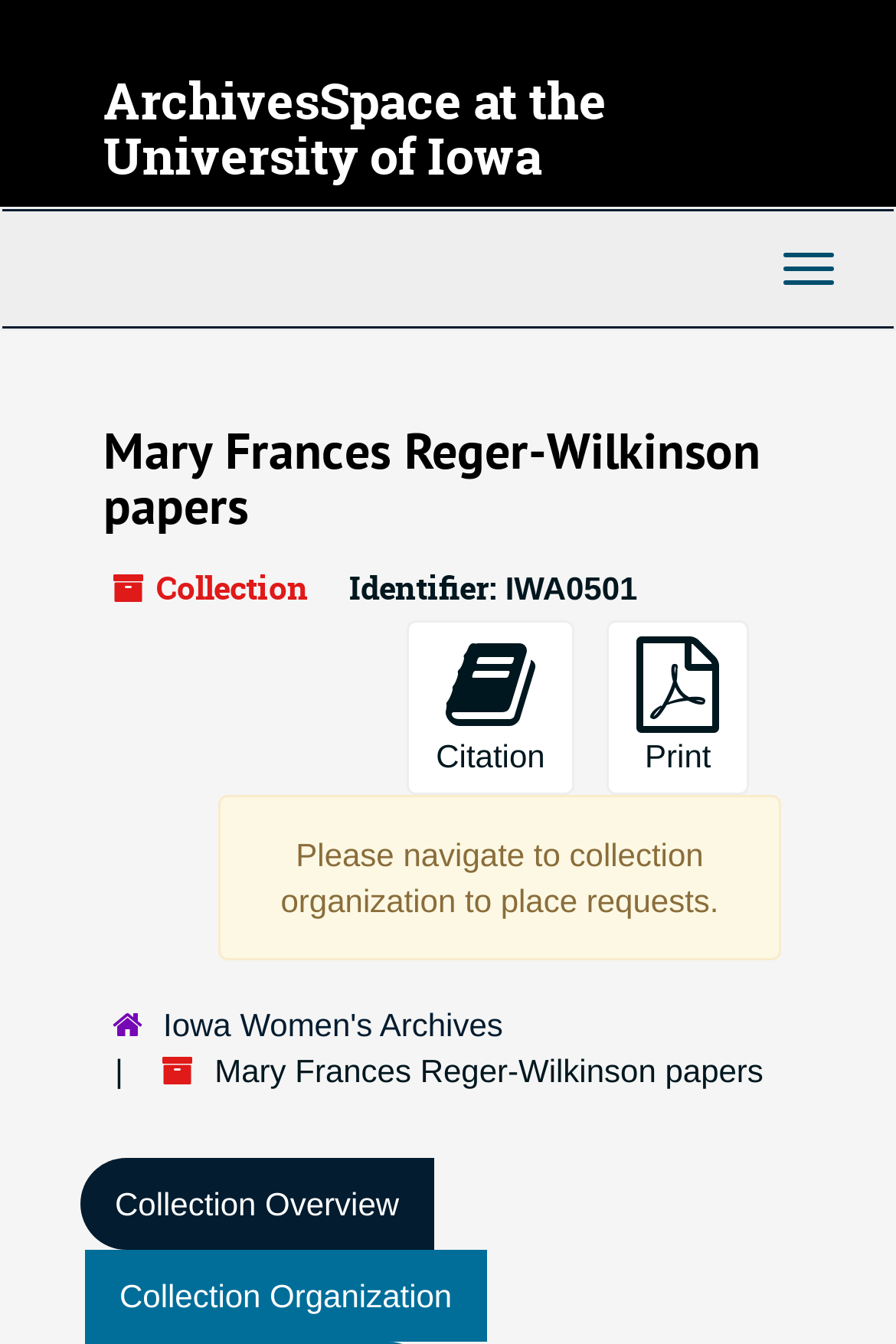Given the element description Collection Organization, specify the bounding box coordinates of the corresponding UI element in the format (top-left x, top-left y, bottom-right x, bottom-right y). All values must be between 0 and 1.

[0.095, 0.931, 0.543, 0.999]